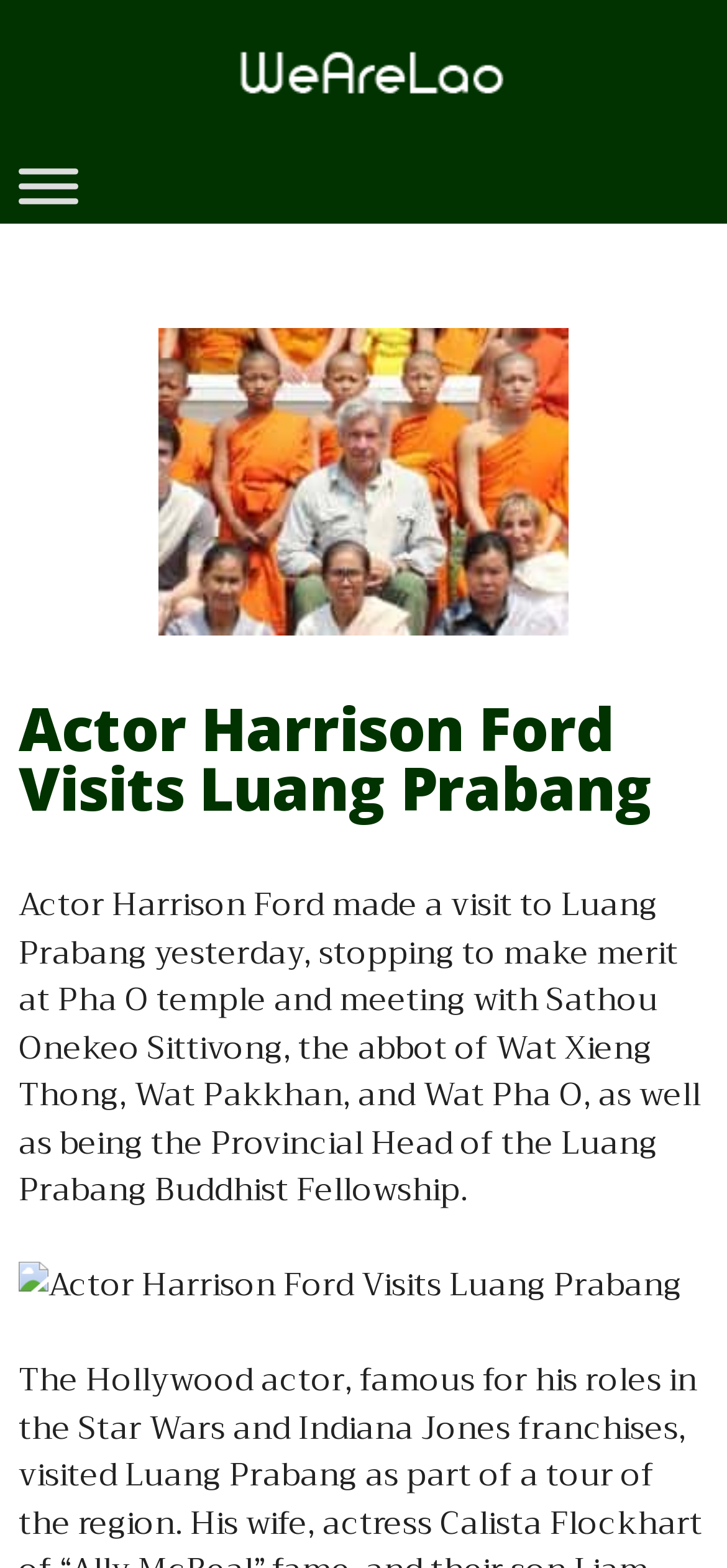Identify the bounding box for the UI element that is described as follows: "aria-label="Toggle Menu"".

[0.026, 0.107, 0.108, 0.13]